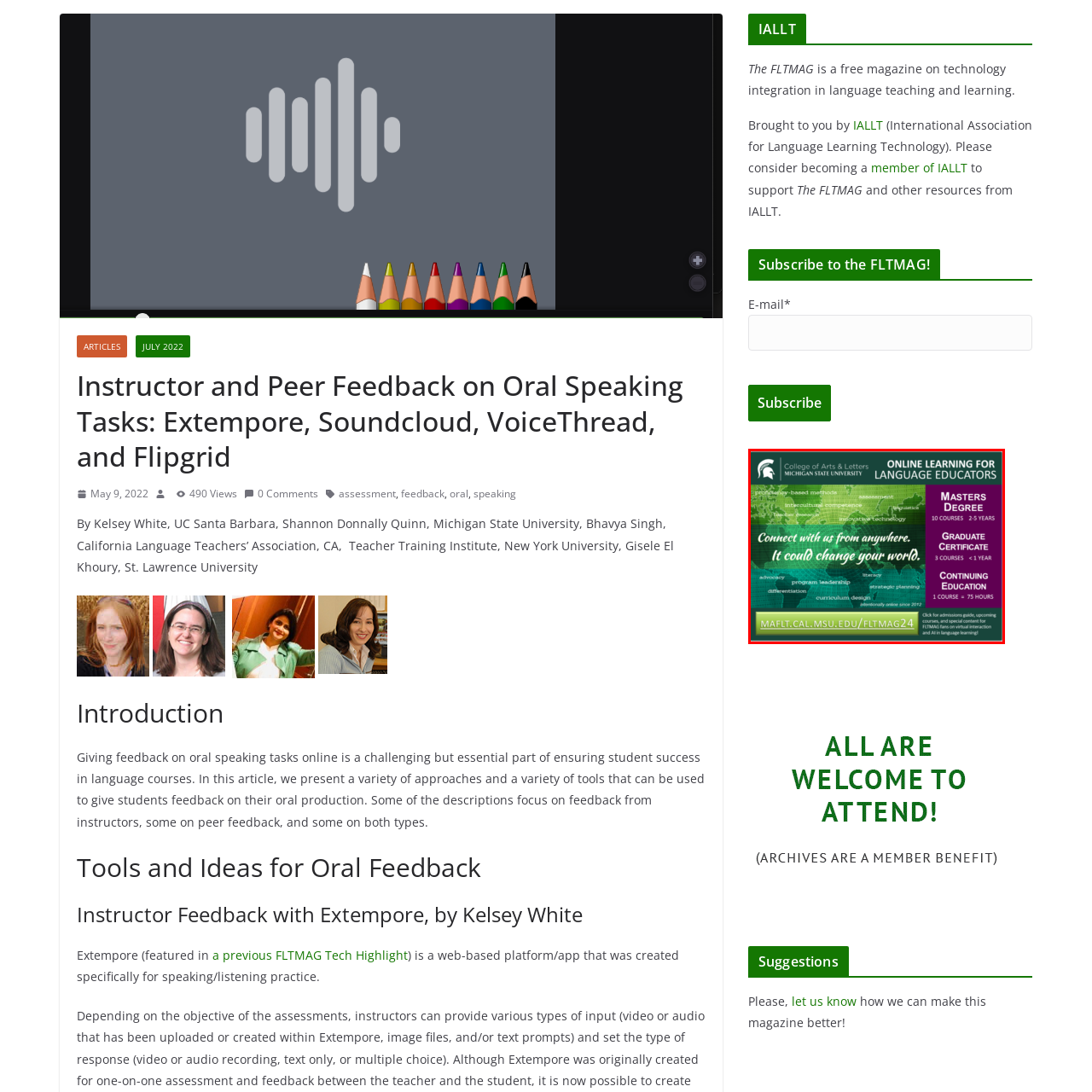Thoroughly describe the contents of the picture within the red frame.

The image promotes an online learning program specifically designed for language educators offered by Michigan State University’s College of Arts and Letters. It highlights three educational pathways:

1. **Master's Degree**: Comprising 10 courses that can be completed in 2 to 5 years.
2. **Graduate Certificate**: Featuring 3 courses that can be finished in under a year.
3. **Continuing Education**: Requires 1 course, totaling 75 hours of learning.

The caption emphasizes the opportunity to "Connect with us from anywhere. It could change your world," suggesting flexibility and transformative potential for participants. The design includes informative text about the various programs, the university's commitment since 2012, and directs viewers to the website for more information.